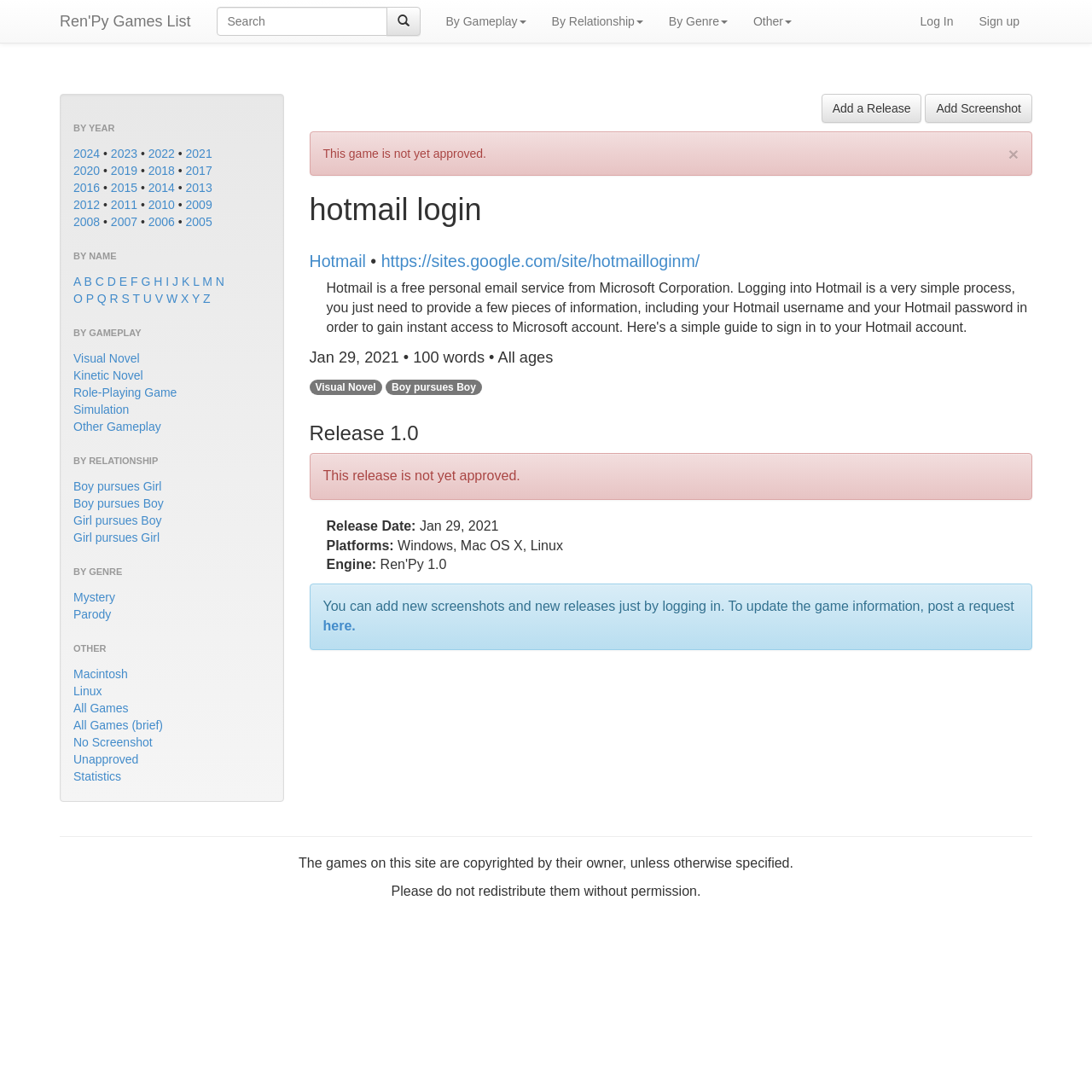Locate the bounding box coordinates of the UI element described by: "Kinetic Novel". The bounding box coordinates should consist of four float numbers between 0 and 1, i.e., [left, top, right, bottom].

[0.067, 0.338, 0.131, 0.35]